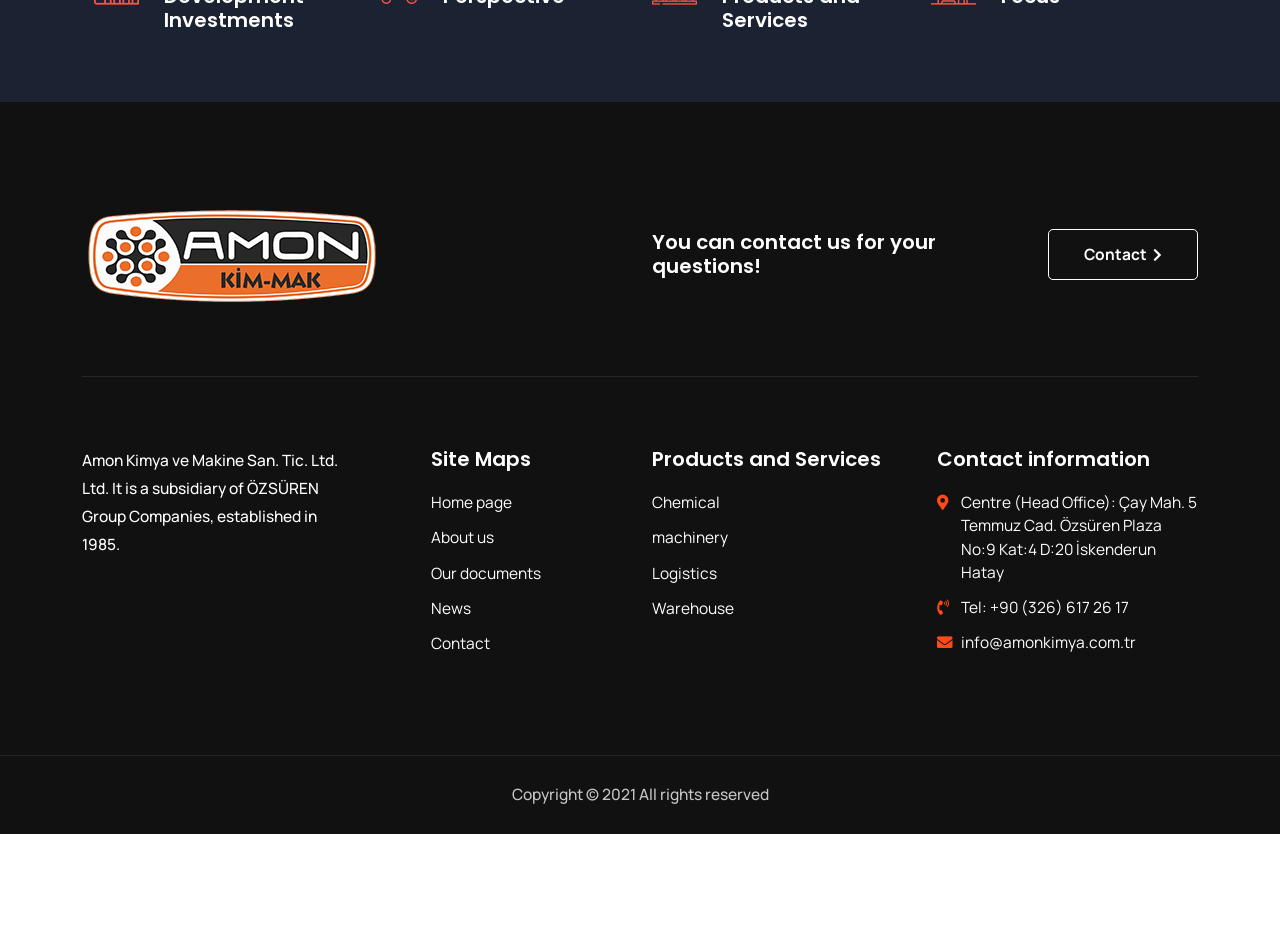What is the copyright year?
Using the image as a reference, answer the question in detail.

The copyright year can be found in the StaticText element with the text 'Copyright © 2021 All rights reserved'.